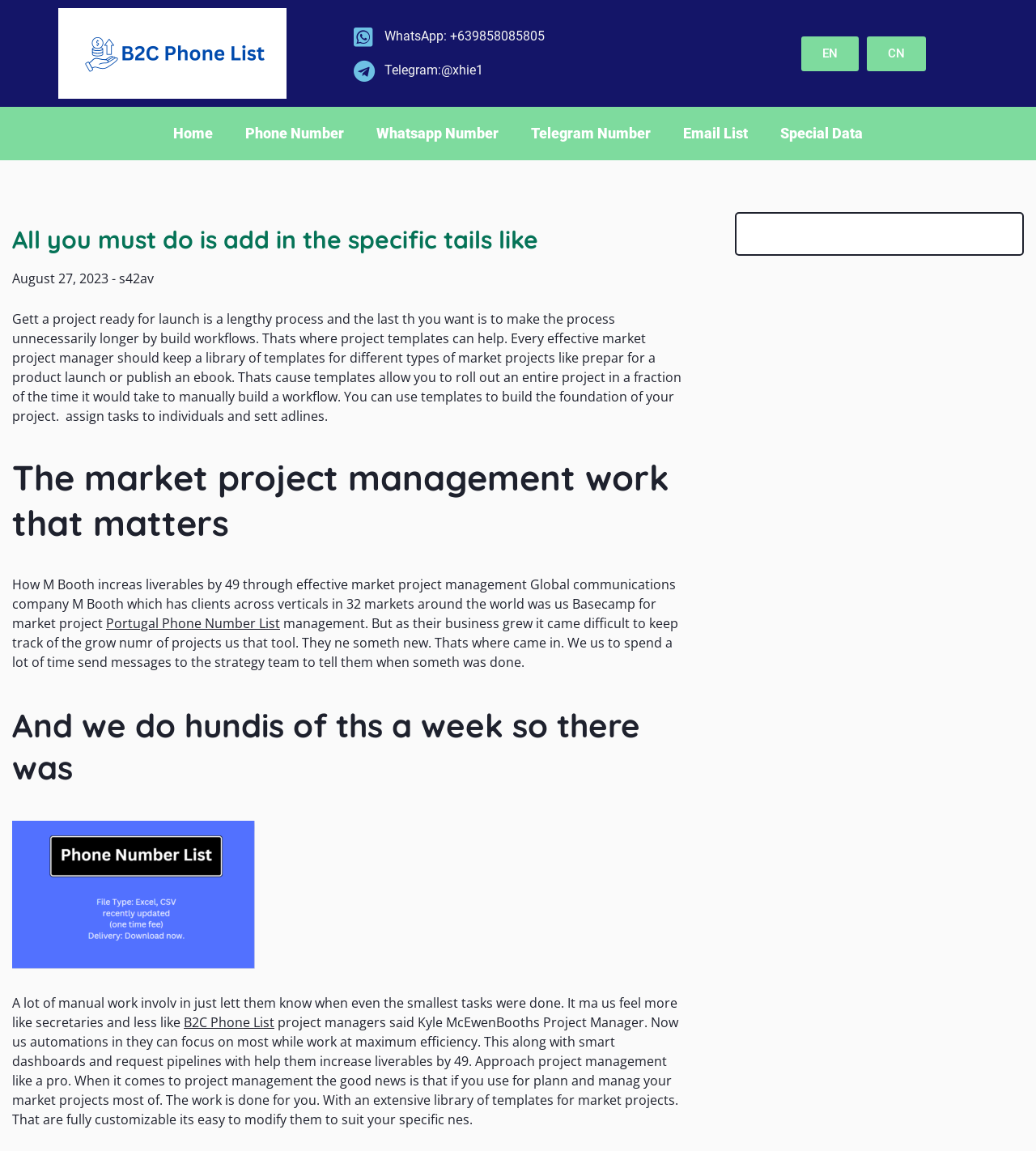What is the purpose of project templates?
Provide a well-explained and detailed answer to the question.

According to the webpage, project templates can help to roll out an entire project in a fraction of the time it would take to manually build a workflow, thus saving time.